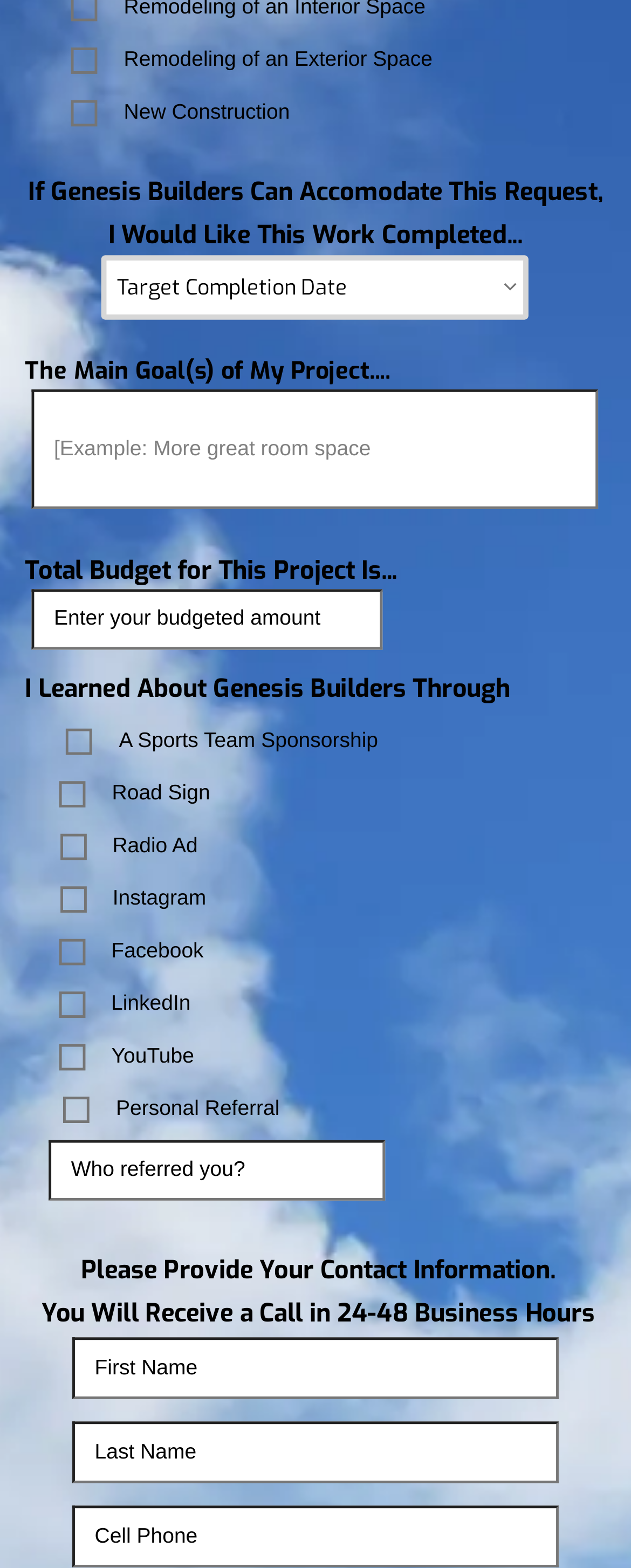Point out the bounding box coordinates of the section to click in order to follow this instruction: "Input your first name".

[0.115, 0.853, 0.885, 0.892]